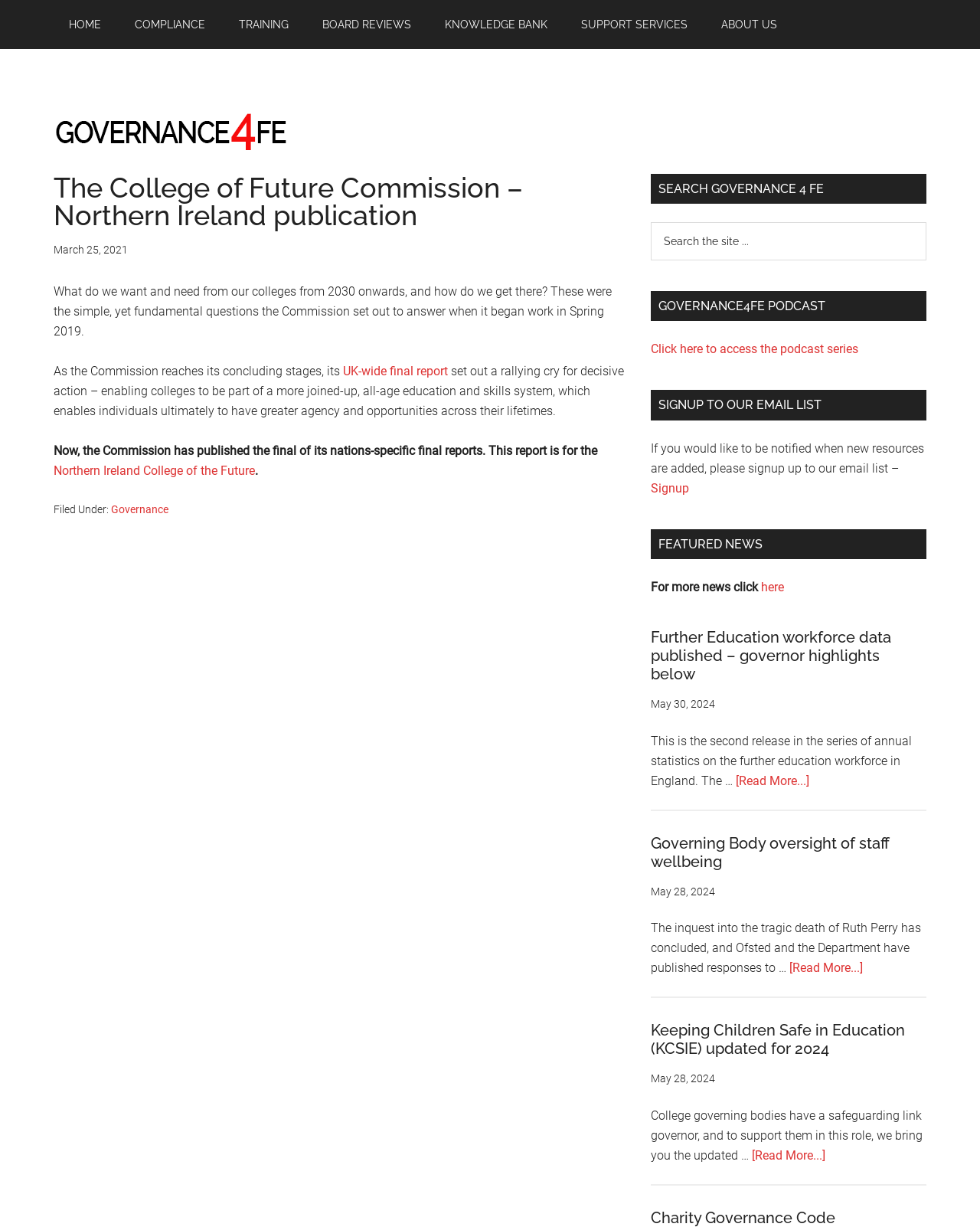What is the name of the podcast series?
Please give a detailed and elaborate explanation in response to the question.

I found the answer by looking at the heading element with ID 118 which is a child element of the primary sidebar element with ID 44. This heading element contains the text 'GOVERNANCE4FE PODCAST' which is the name of the podcast series.